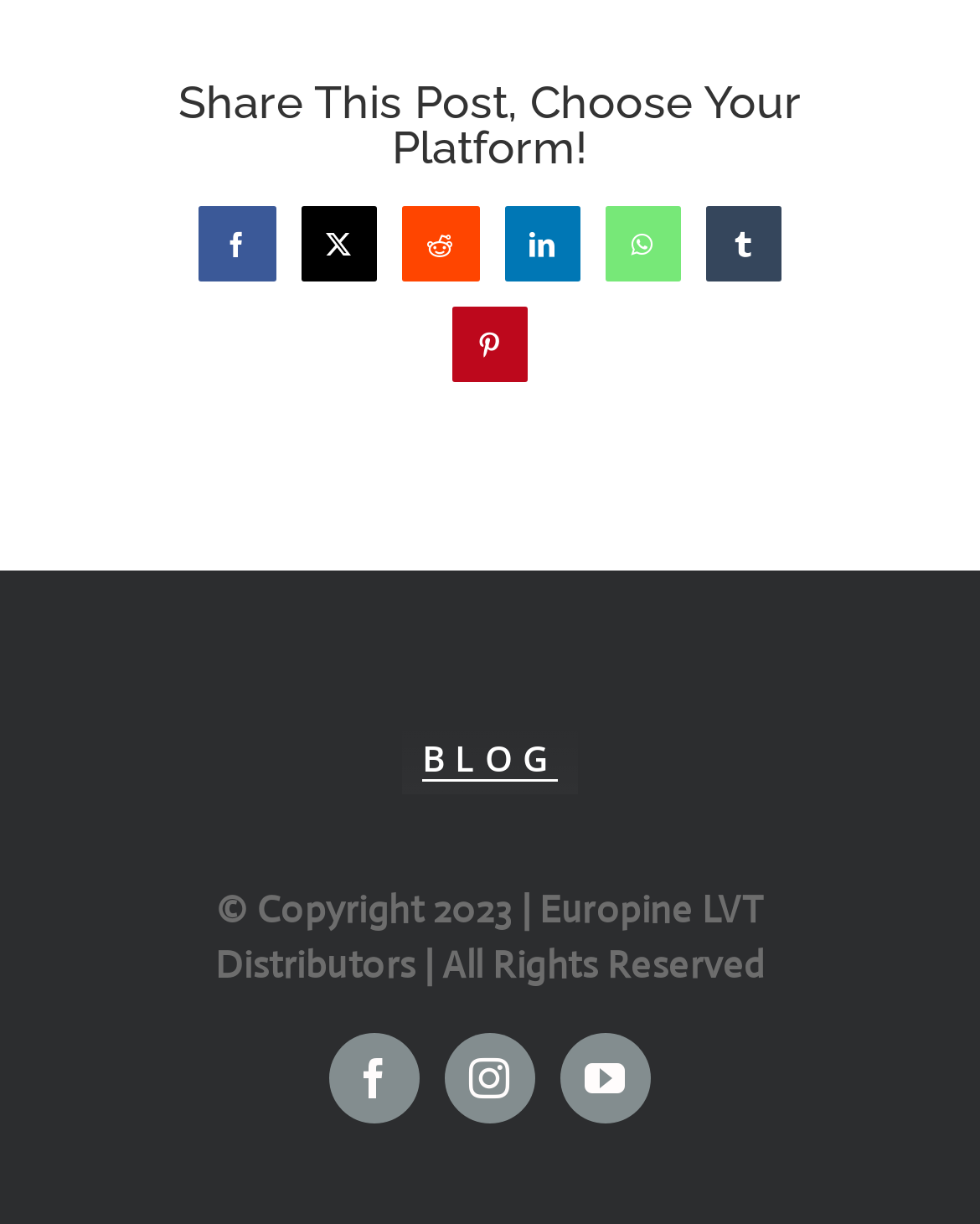Identify the bounding box of the UI element described as follows: "aria-label="facebook" title="Facebook"". Provide the coordinates as four float numbers in the range of 0 to 1 [left, top, right, bottom].

[0.336, 0.843, 0.428, 0.917]